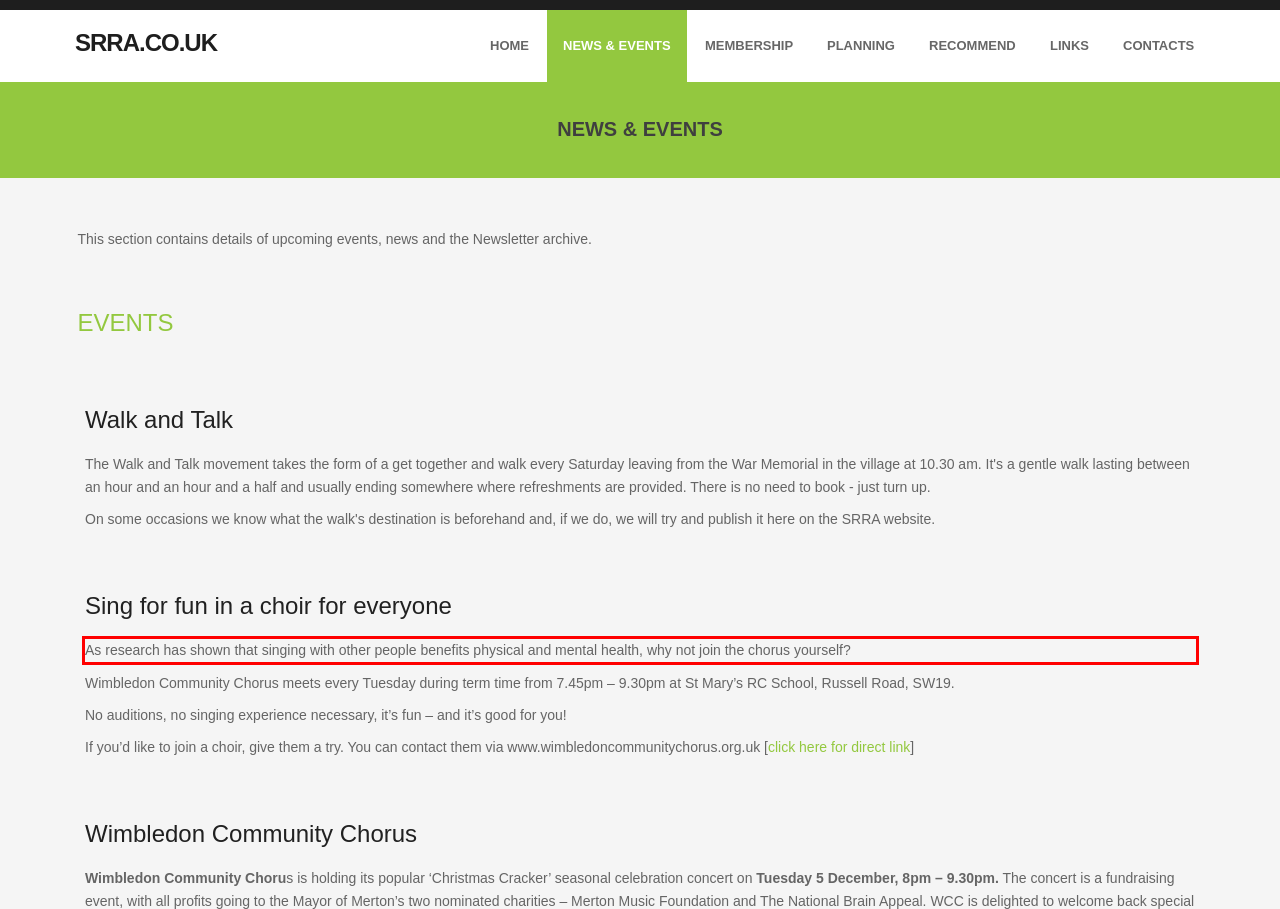Given a screenshot of a webpage, identify the red bounding box and perform OCR to recognize the text within that box.

As research has shown that singing with other people benefits physical and mental health, why not join the chorus yourself?